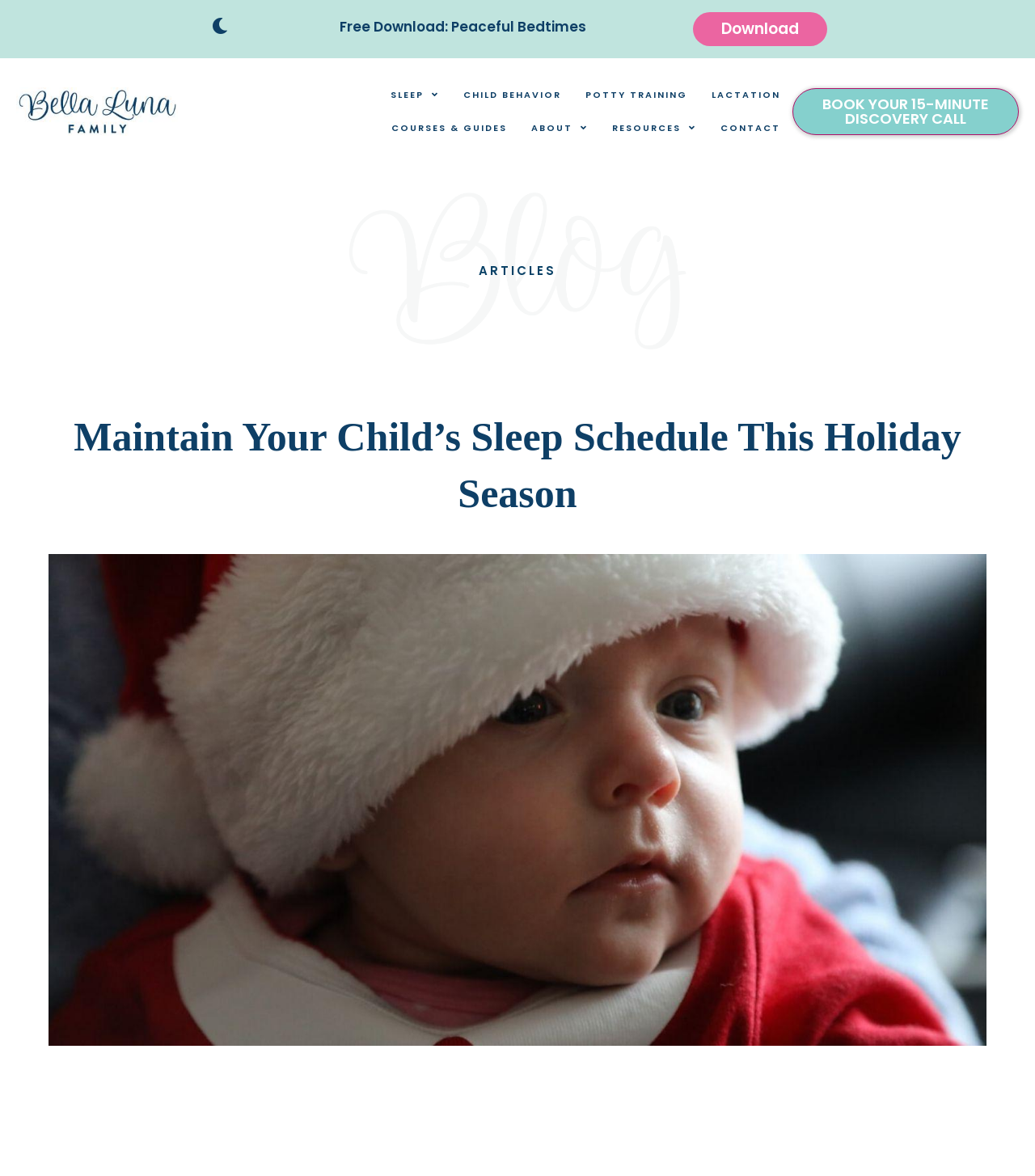Using the elements shown in the image, answer the question comprehensively: What are the main categories on the website?

The main categories on the website are listed as links at the top of the webpage, which include 'SLEEP', 'CHILD BEHAVIOR', 'POTTY TRAINING', 'LACTATION', and 'COURSES & GUIDES'. These links have bounding boxes of [0.37, 0.07, 0.432, 0.092], [0.44, 0.07, 0.55, 0.092], [0.558, 0.07, 0.672, 0.092], [0.68, 0.07, 0.762, 0.092], and [0.37, 0.098, 0.498, 0.12] respectively.